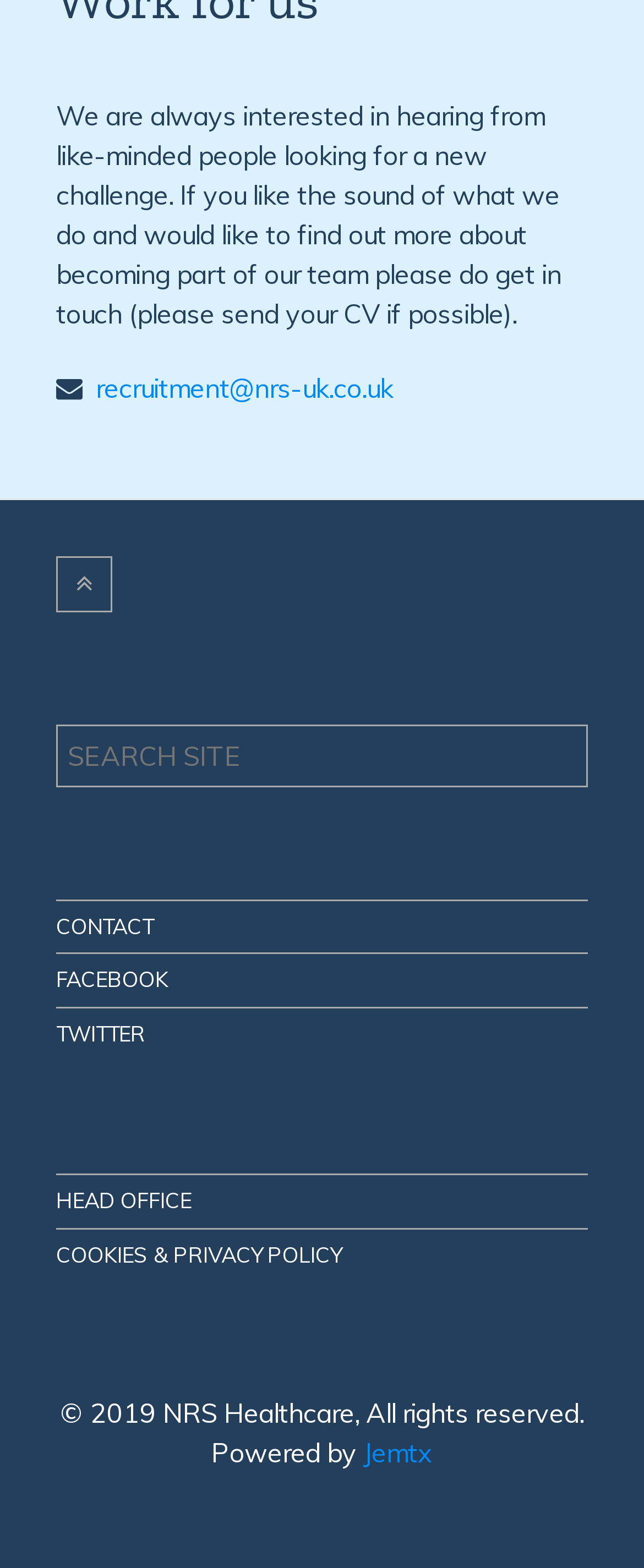Give the bounding box coordinates for the element described as: "Twitter".

[0.087, 0.651, 0.226, 0.668]